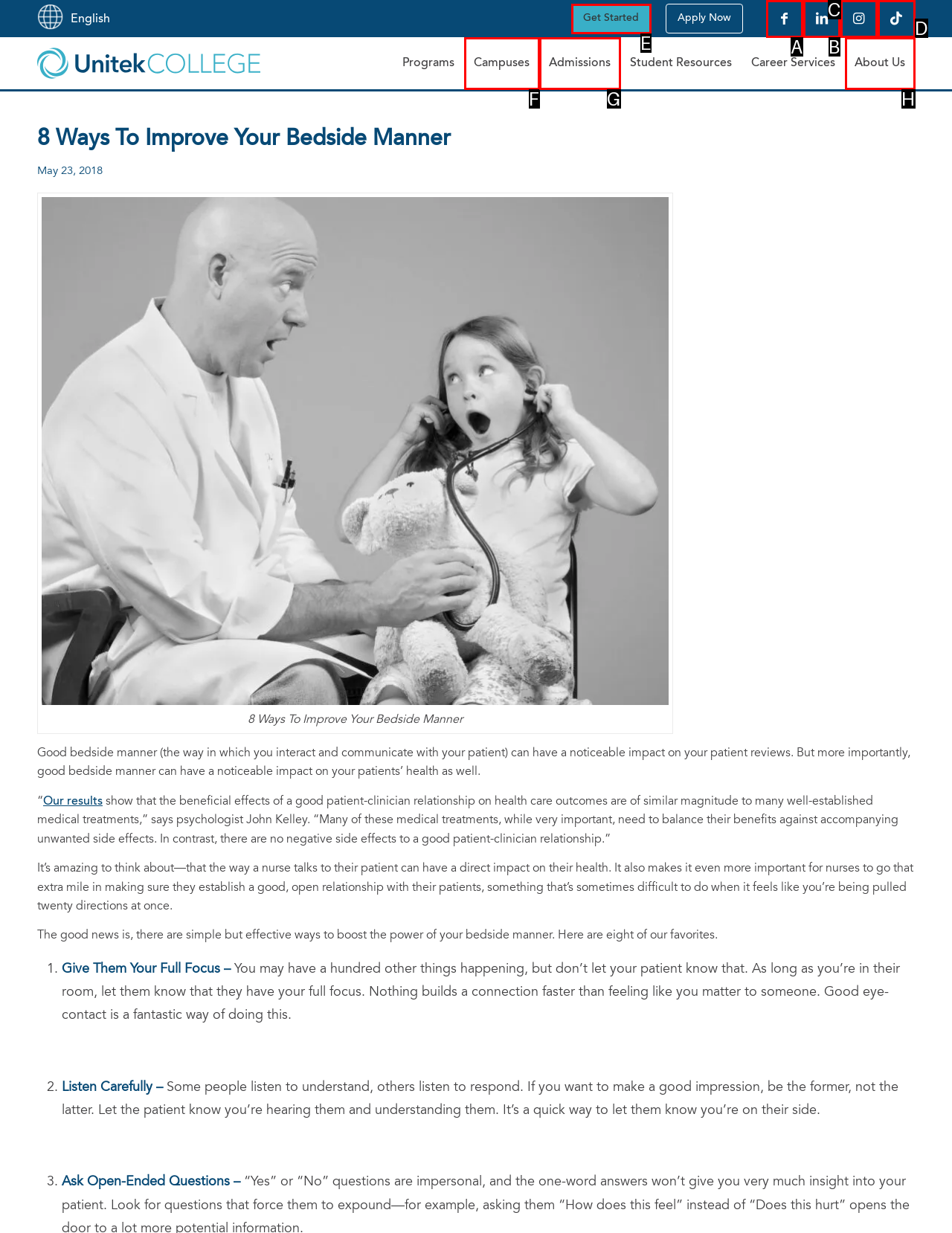Given the description: Phone, pick the option that matches best and answer with the corresponding letter directly.

None